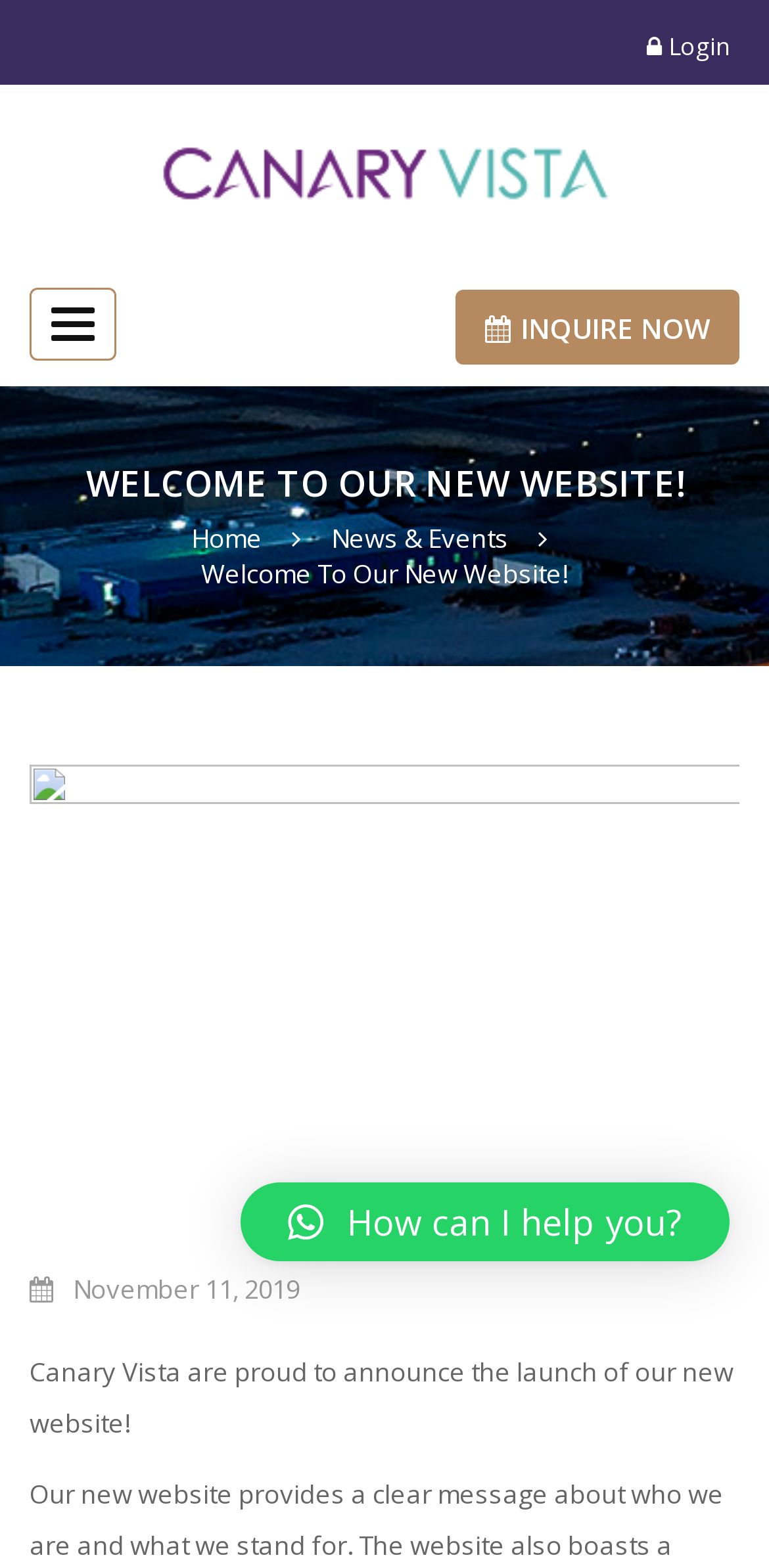Provide the bounding box coordinates of the area you need to click to execute the following instruction: "Toggle the navigation menu".

[0.038, 0.183, 0.151, 0.23]